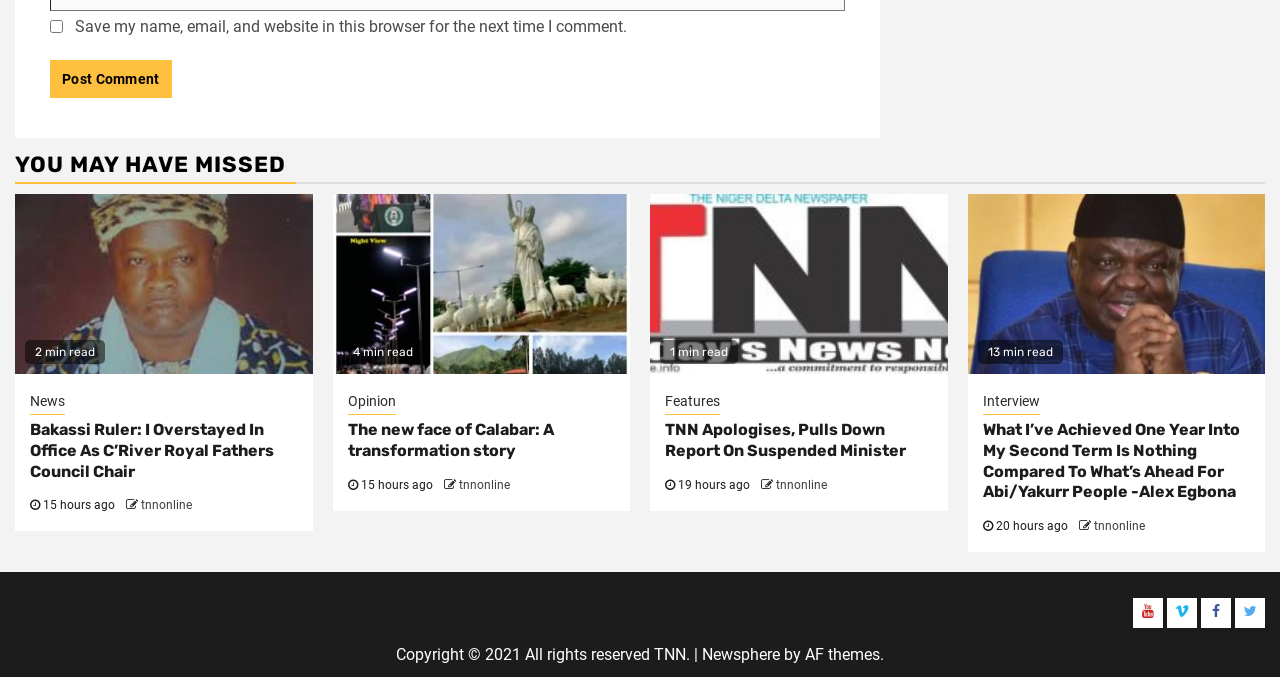Please identify the bounding box coordinates of the element's region that I should click in order to complete the following instruction: "Go to the 'Opinion' page". The bounding box coordinates consist of four float numbers between 0 and 1, i.e., [left, top, right, bottom].

[0.271, 0.578, 0.309, 0.613]